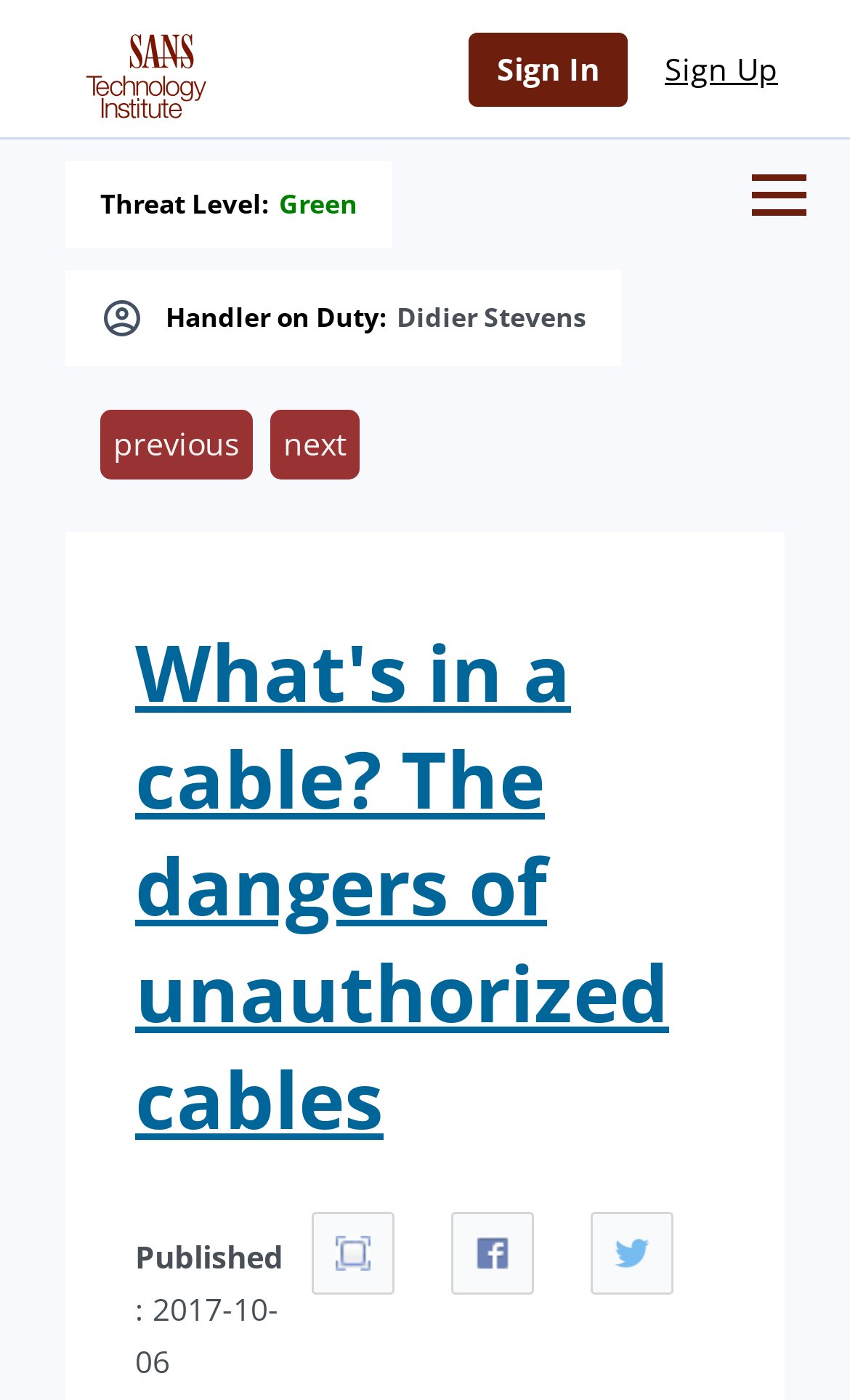Locate the bounding box coordinates of the area where you should click to accomplish the instruction: "Sign Up".

[0.749, 0.023, 0.949, 0.076]